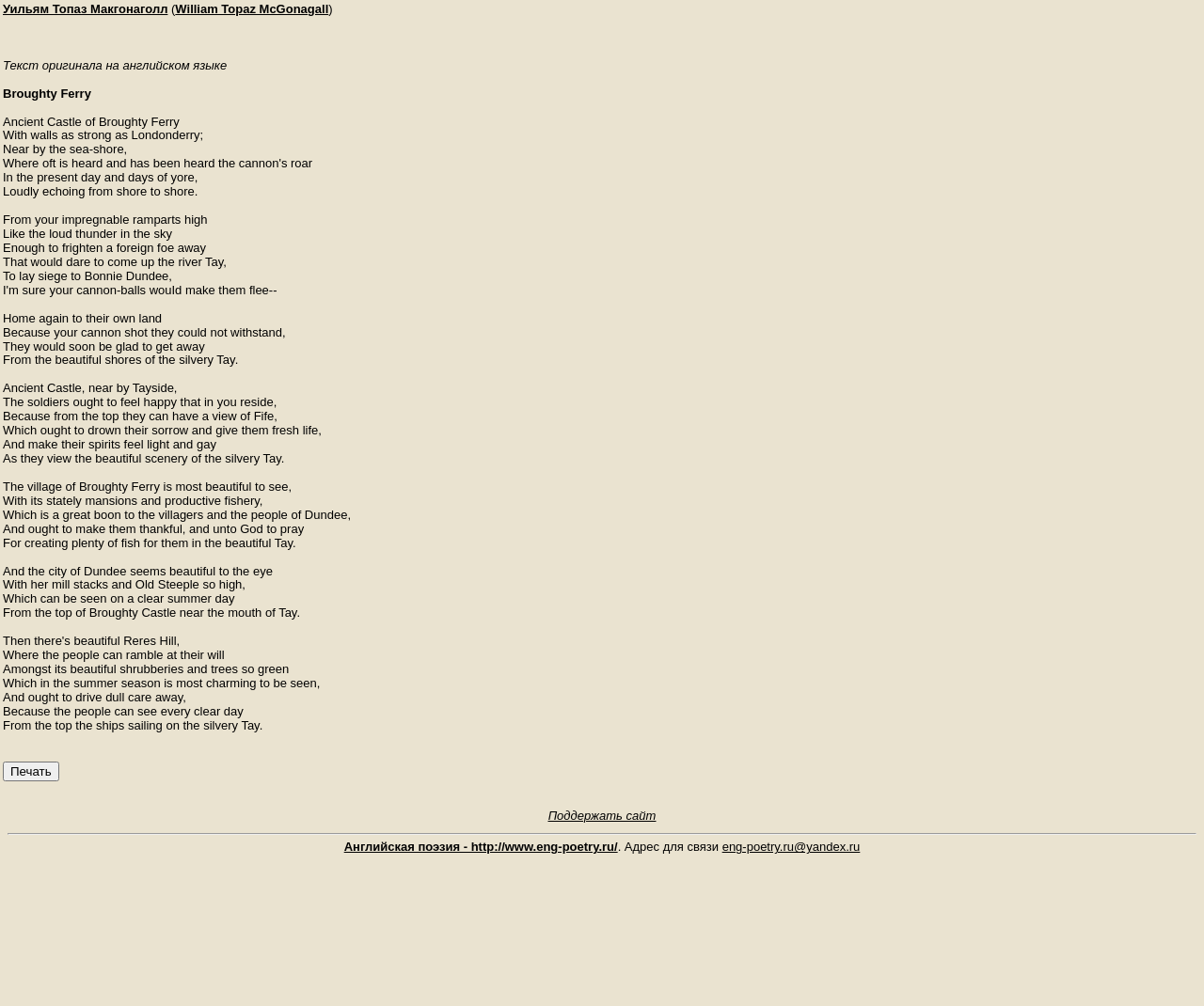Provide a one-word or short-phrase response to the question:
Who wrote the poem?

William Topaz McGonagall